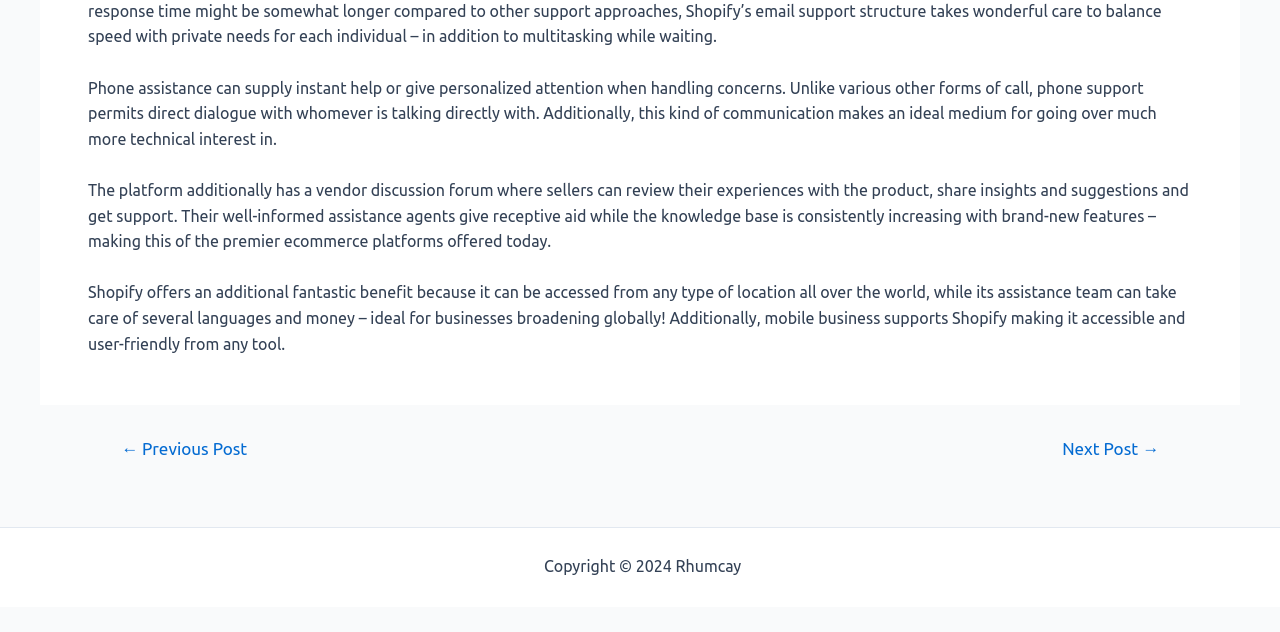Give the bounding box coordinates for this UI element: "Home". The coordinates should be four float numbers between 0 and 1, arranged as [left, top, right, bottom].

None